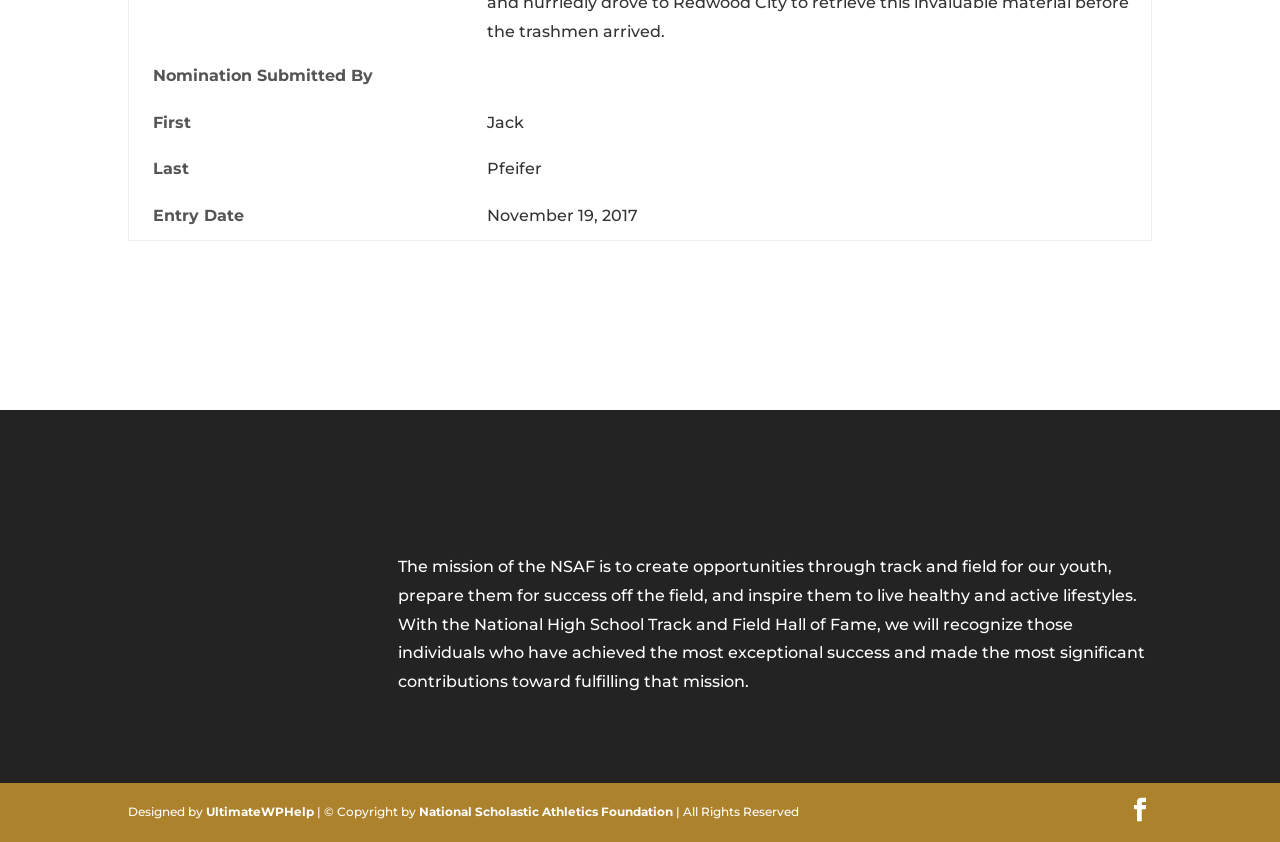Provide a short answer using a single word or phrase for the following question: 
What is the first name of the person who submitted the nomination?

Jack